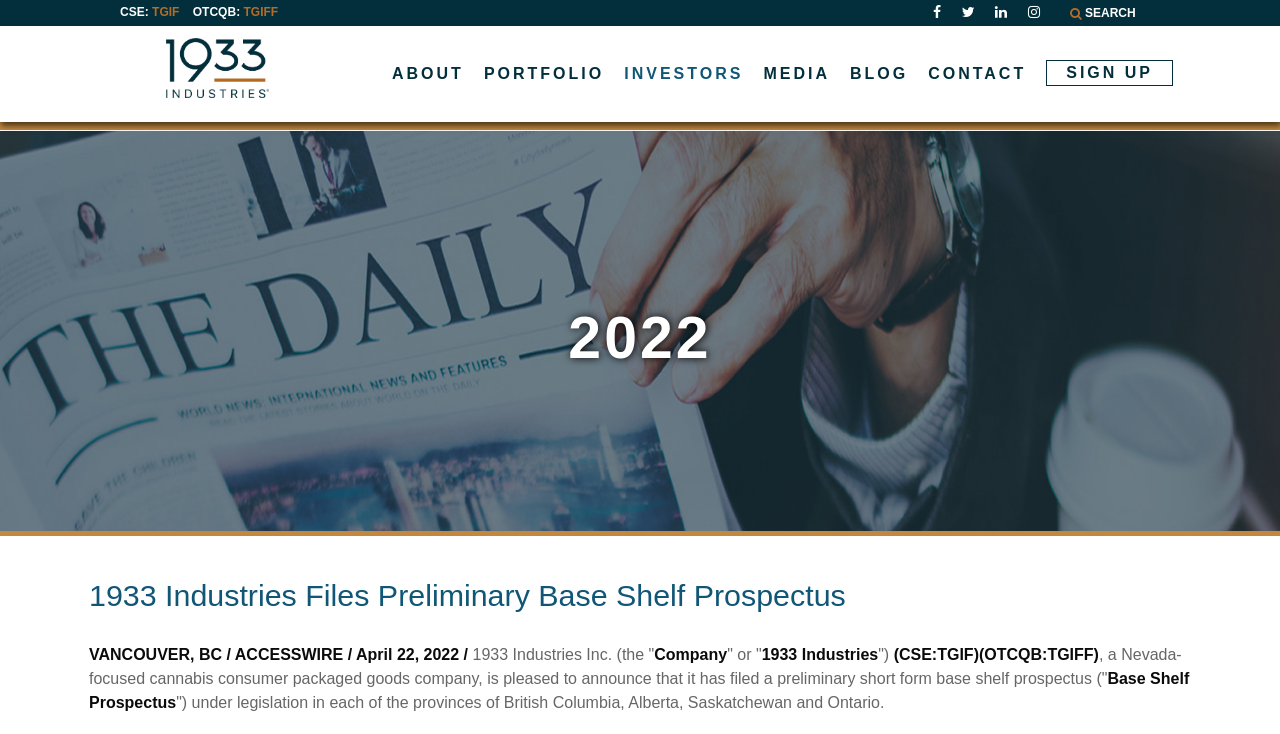Indicate the bounding box coordinates of the clickable region to achieve the following instruction: "Search for something."

[0.828, 0.0, 0.97, 0.035]